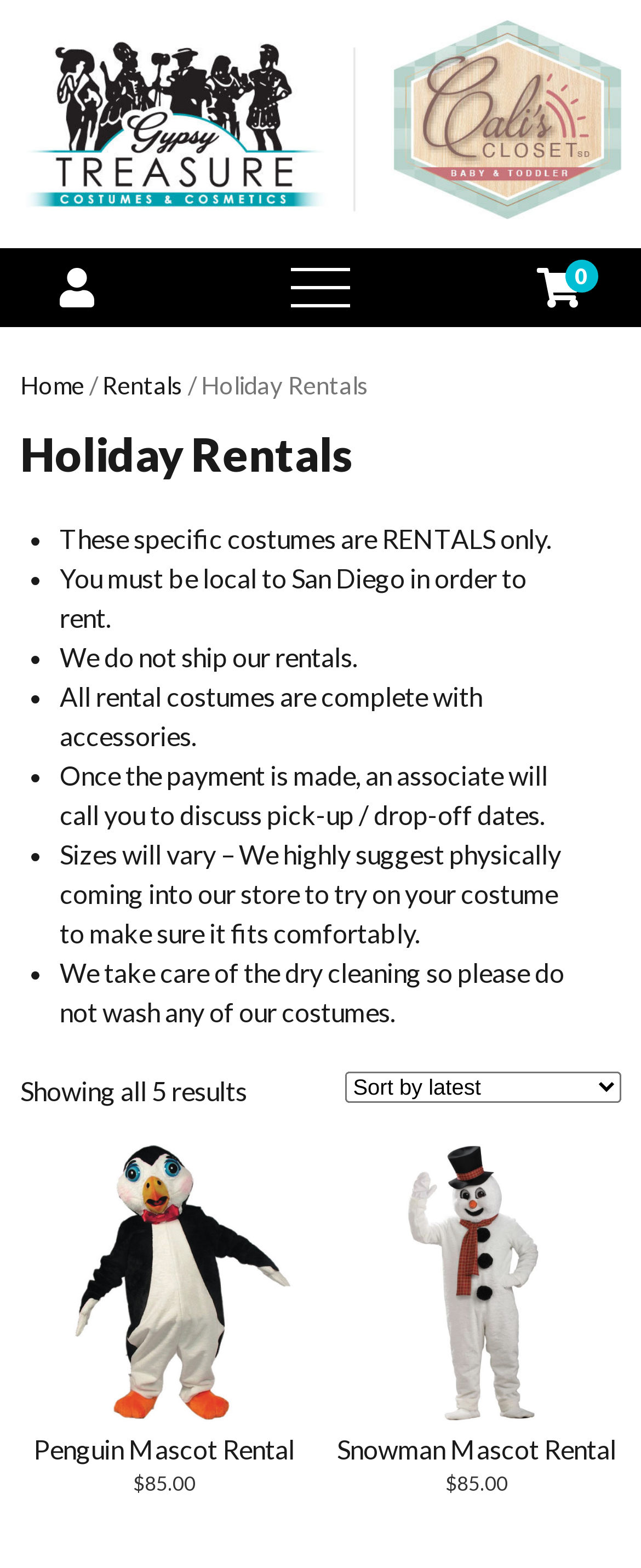Extract the bounding box coordinates of the UI element described: "Snowman Mascot Rental $85.00". Provide the coordinates in the format [left, top, right, bottom] with values ranging from 0 to 1.

[0.519, 0.725, 0.969, 0.956]